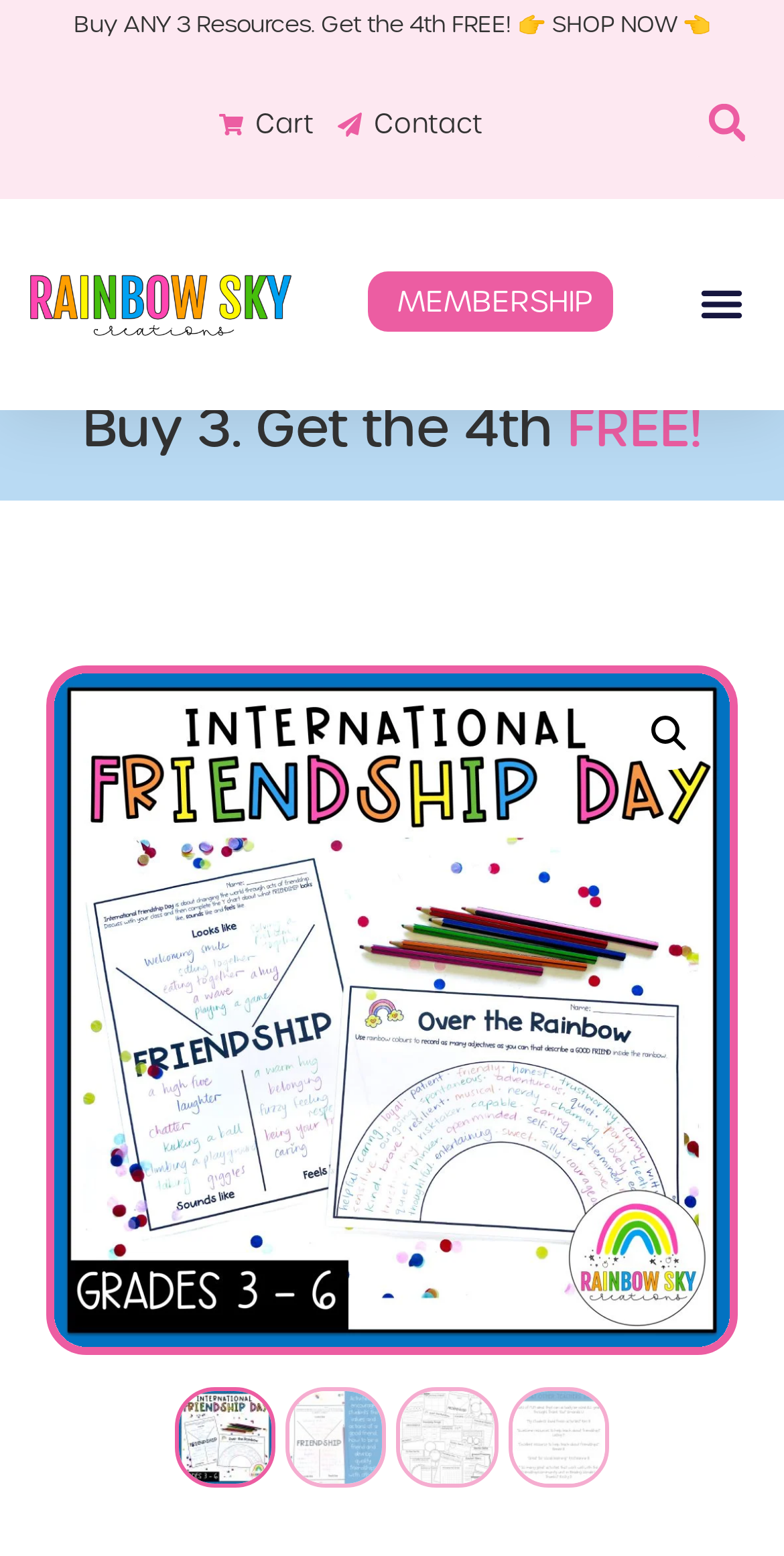Locate the bounding box coordinates of the element that needs to be clicked to carry out the instruction: "Open 'Cwc live stream'". The coordinates should be given as four float numbers ranging from 0 to 1, i.e., [left, top, right, bottom].

None